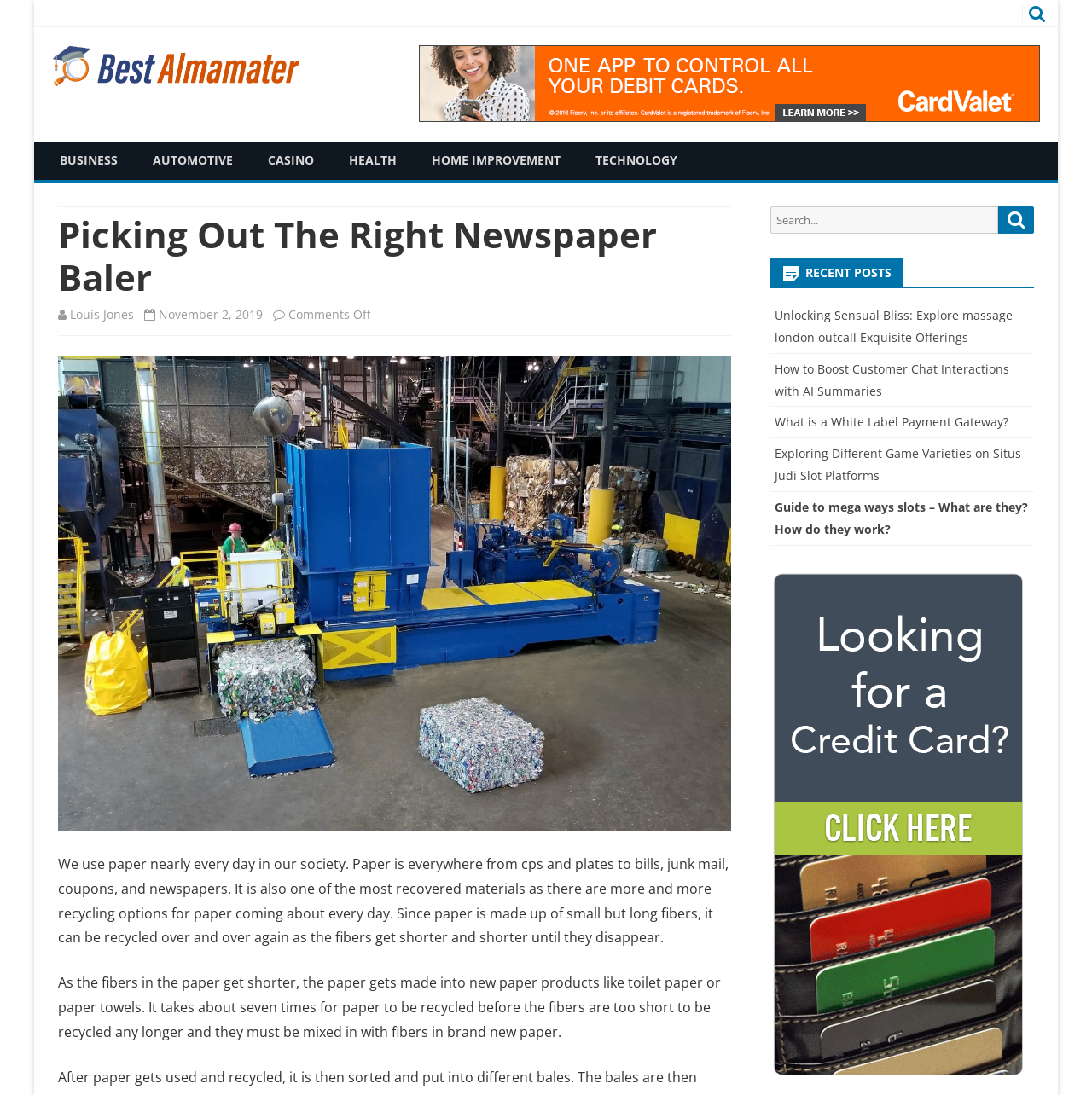What is the purpose of a newspaper baler?
From the details in the image, answer the question comprehensively.

Based on the webpage content, I can infer that the purpose of a newspaper baler is to compress and bundle newspapers, making it easier to recycle and transport them. This is mentioned in the context of paper recycling and the importance of newspaper balers in this process.